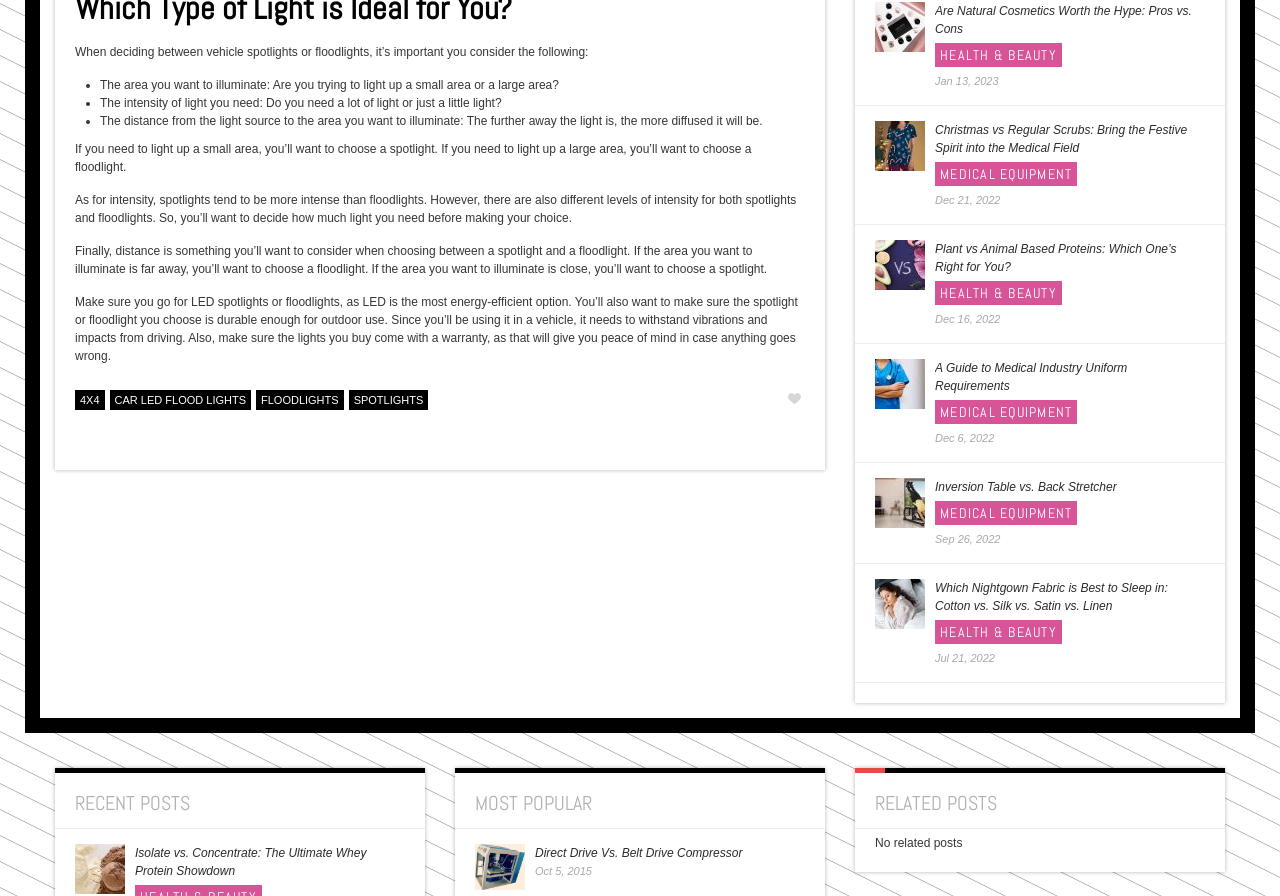Find the bounding box coordinates for the element that must be clicked to complete the instruction: "Check out the article about Are Natural Cosmetics Worth the Hype: Pros vs. Cons". The coordinates should be four float numbers between 0 and 1, indicated as [left, top, right, bottom].

[0.73, 0.002, 0.941, 0.042]